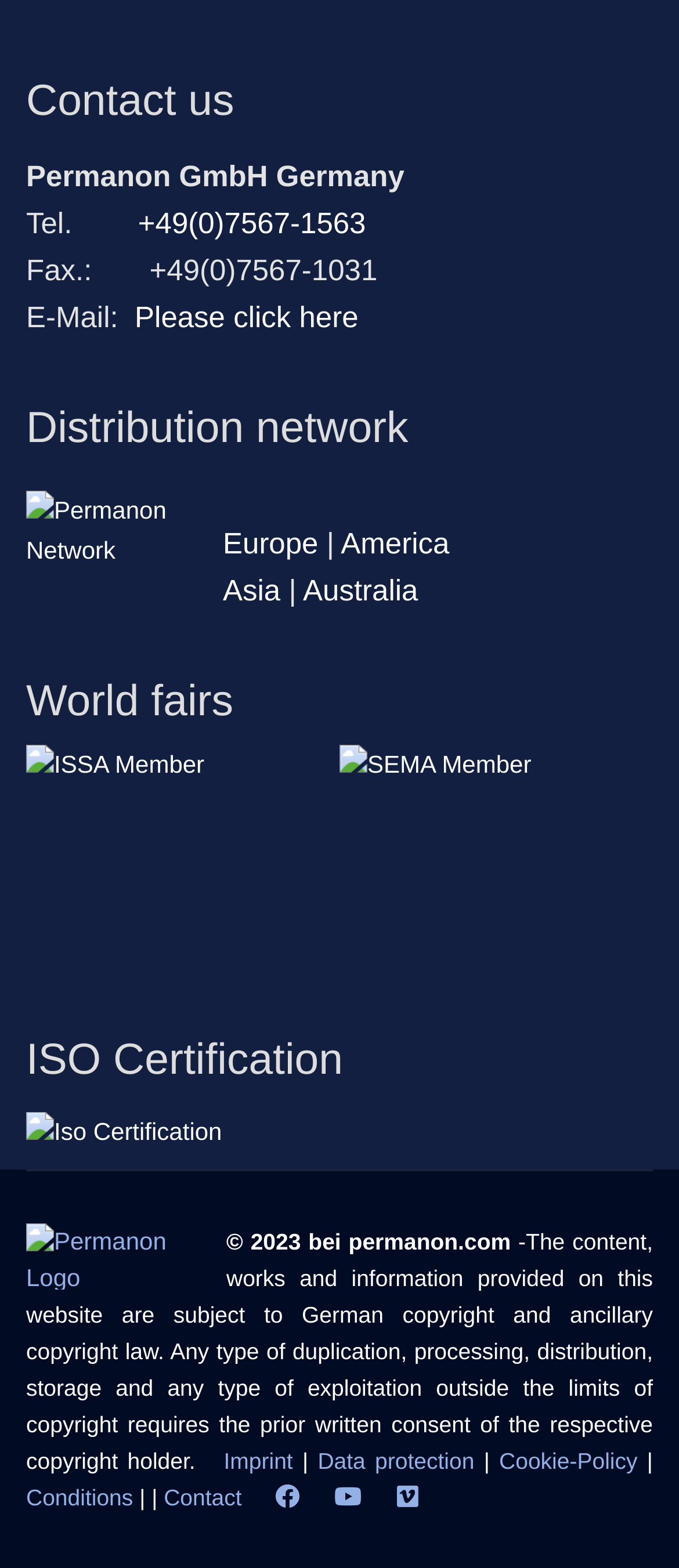Provide the bounding box coordinates of the section that needs to be clicked to accomplish the following instruction: "Learn about ISO Certification."

[0.038, 0.71, 0.962, 0.734]